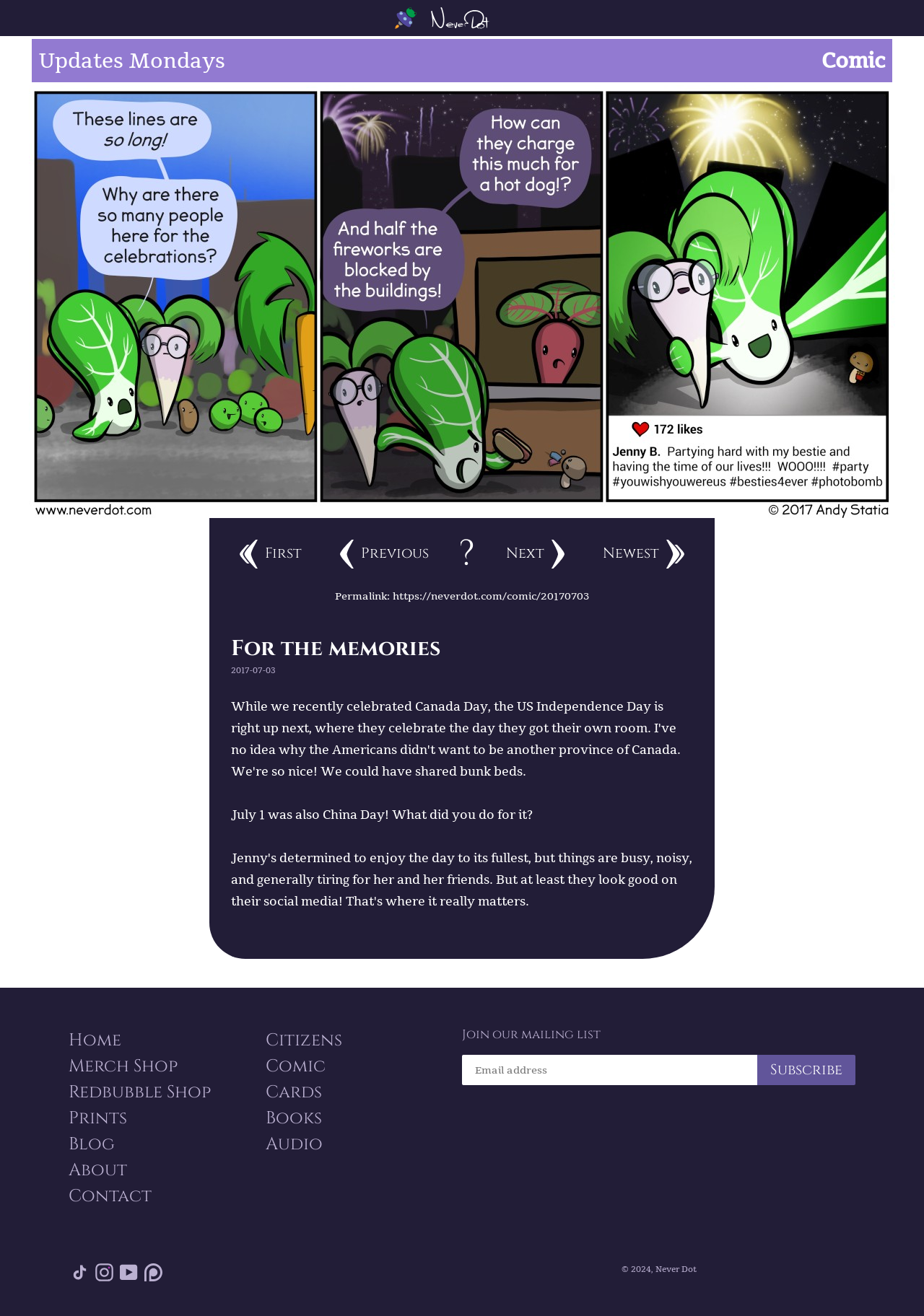Based on the element description, predict the bounding box coordinates (top-left x, top-left y, bottom-right x, bottom-right y) for the UI element in the screenshot: ← Previous

None